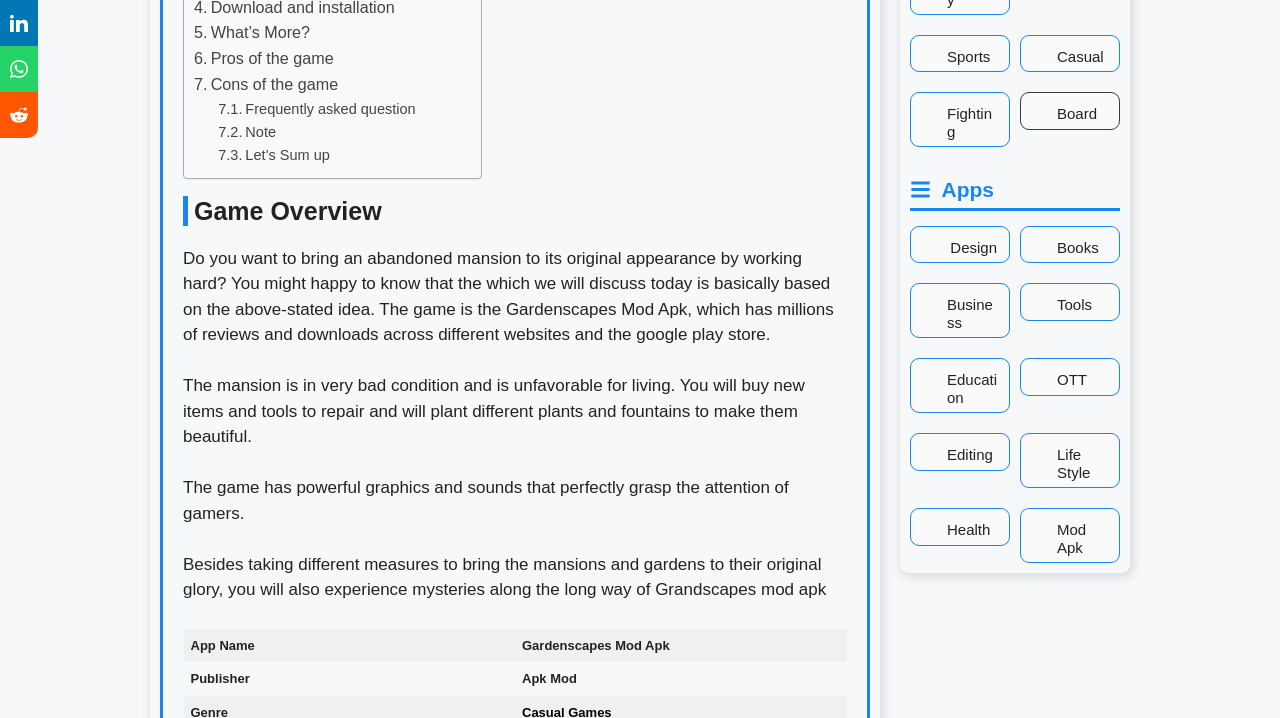Calculate the bounding box coordinates for the UI element based on the following description: "May 2021". Ensure the coordinates are four float numbers between 0 and 1, i.e., [left, top, right, bottom].

None